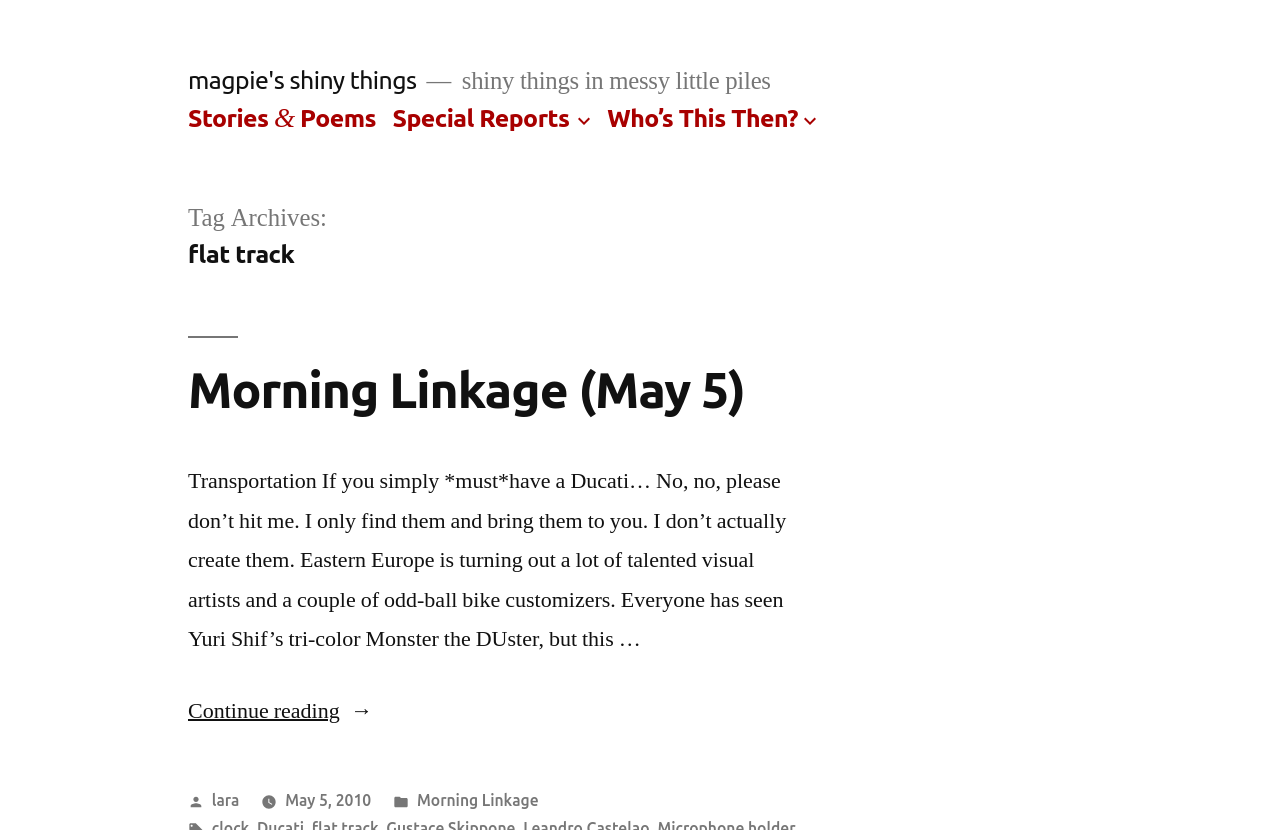What is the topic of the post 'Morning Linkage (May 5)'?
Provide a detailed answer to the question using information from the image.

The topic of the post 'Morning Linkage (May 5)' can be inferred from the content of the post, which talks about Ducati and motorcycle customization, indicating that the topic is related to transportation.